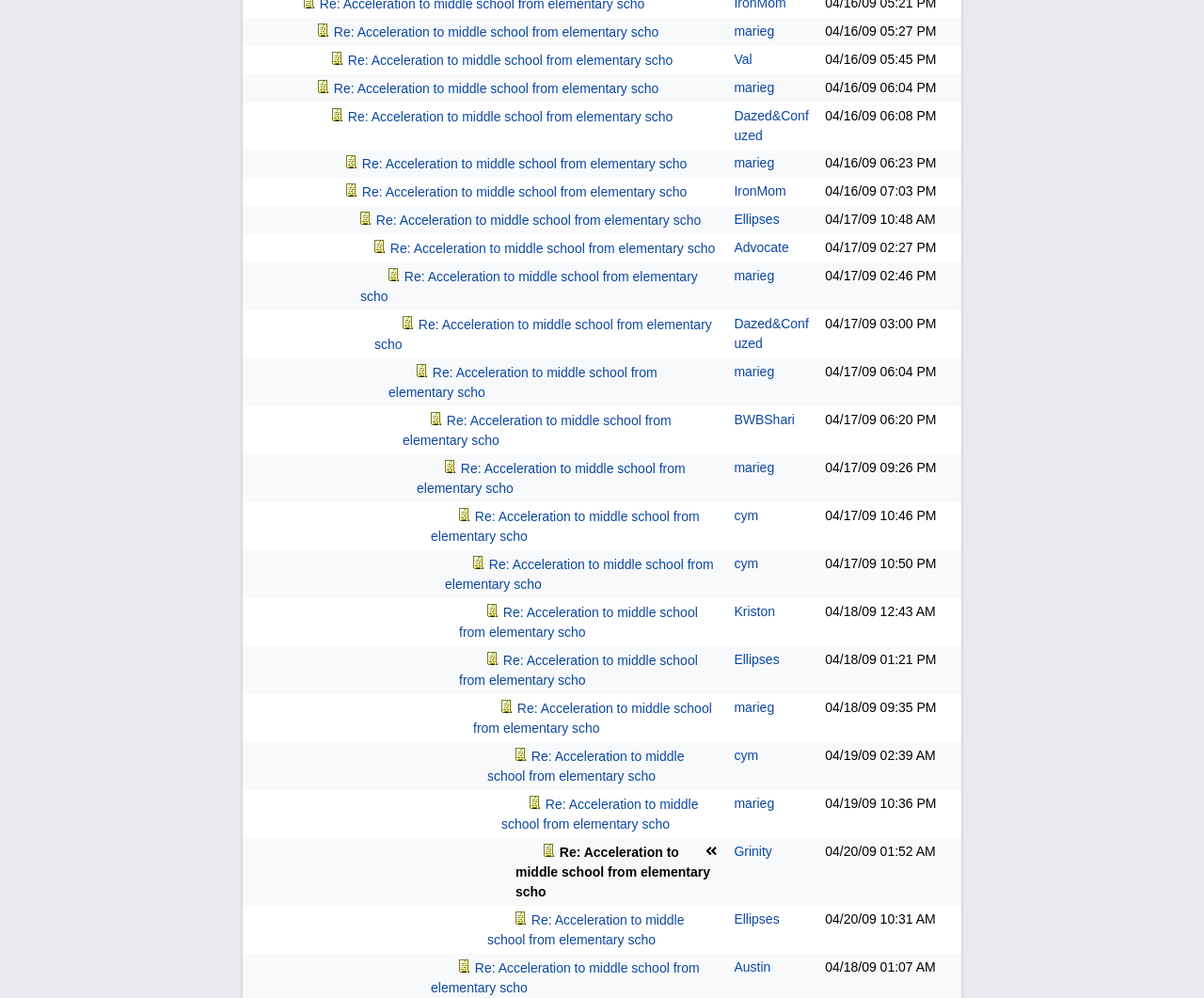Locate the bounding box coordinates of the clickable part needed for the task: "Check the post by 'Dazed&Confuzed'".

[0.61, 0.108, 0.672, 0.143]